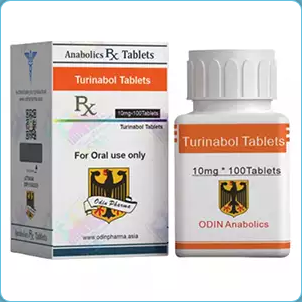What is the purpose of Turinabol Tablets?
Give a detailed response to the question by analyzing the screenshot.

The purpose of Turinabol Tablets can be inferred from the label on the bottle and the box, which emphasizes that the product is for 'oral use only'. This suggests that the tablets are intended to be taken orally, rather than being administered through other means.